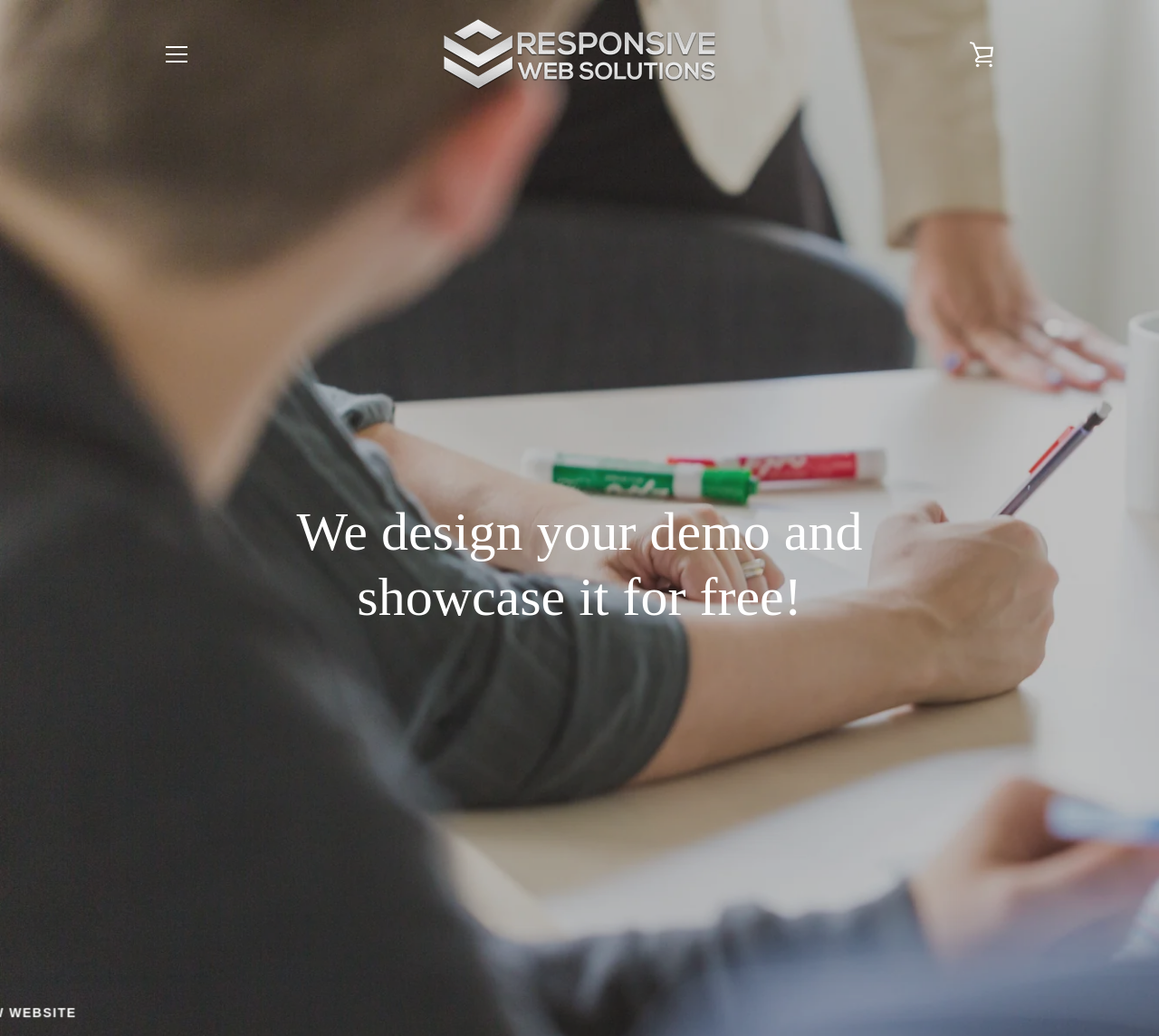Answer in one word or a short phrase: 
What is showcased for free?

Demo